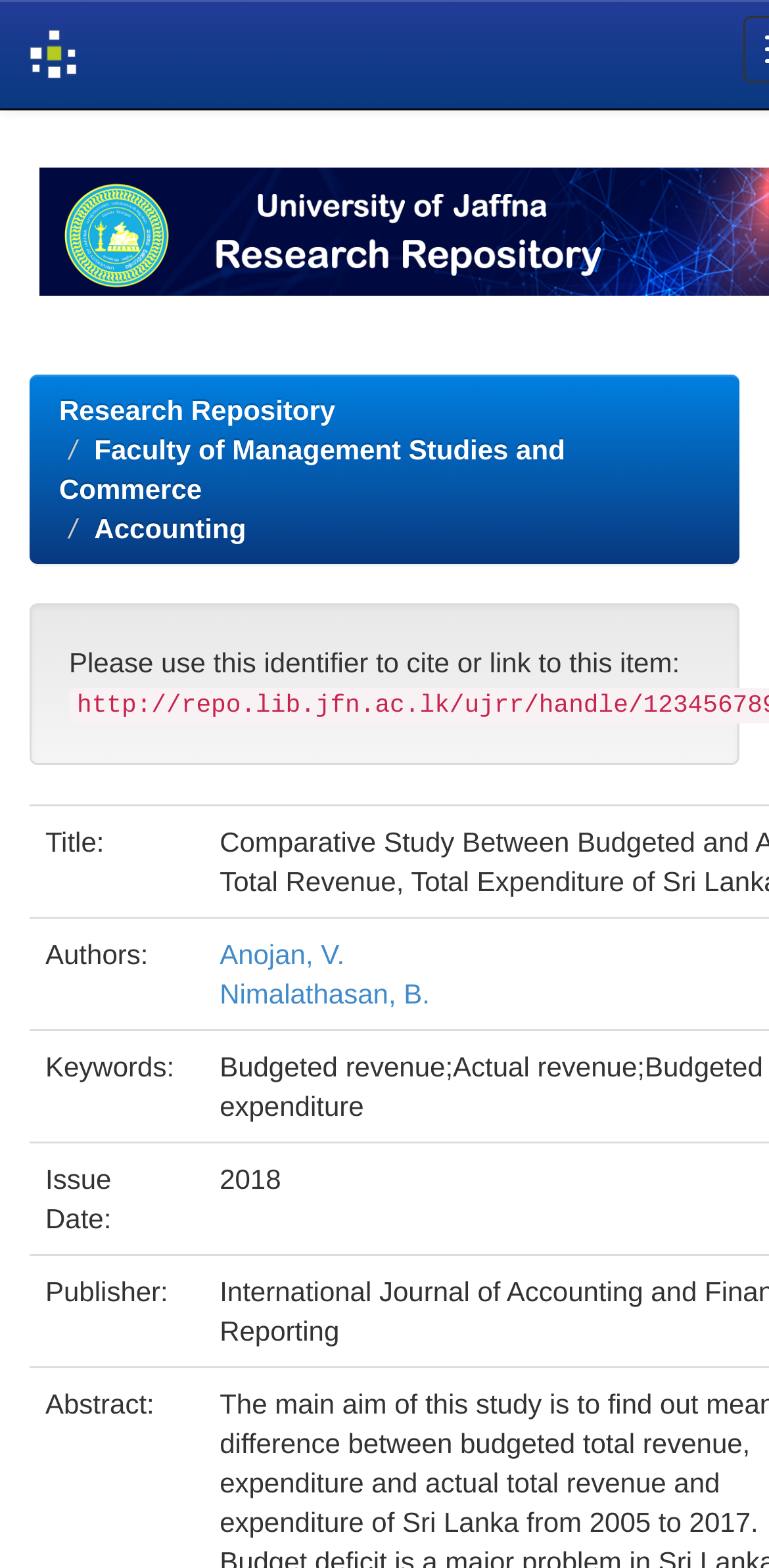Using the provided element description "Anojan, V.", determine the bounding box coordinates of the UI element.

[0.286, 0.598, 0.448, 0.618]